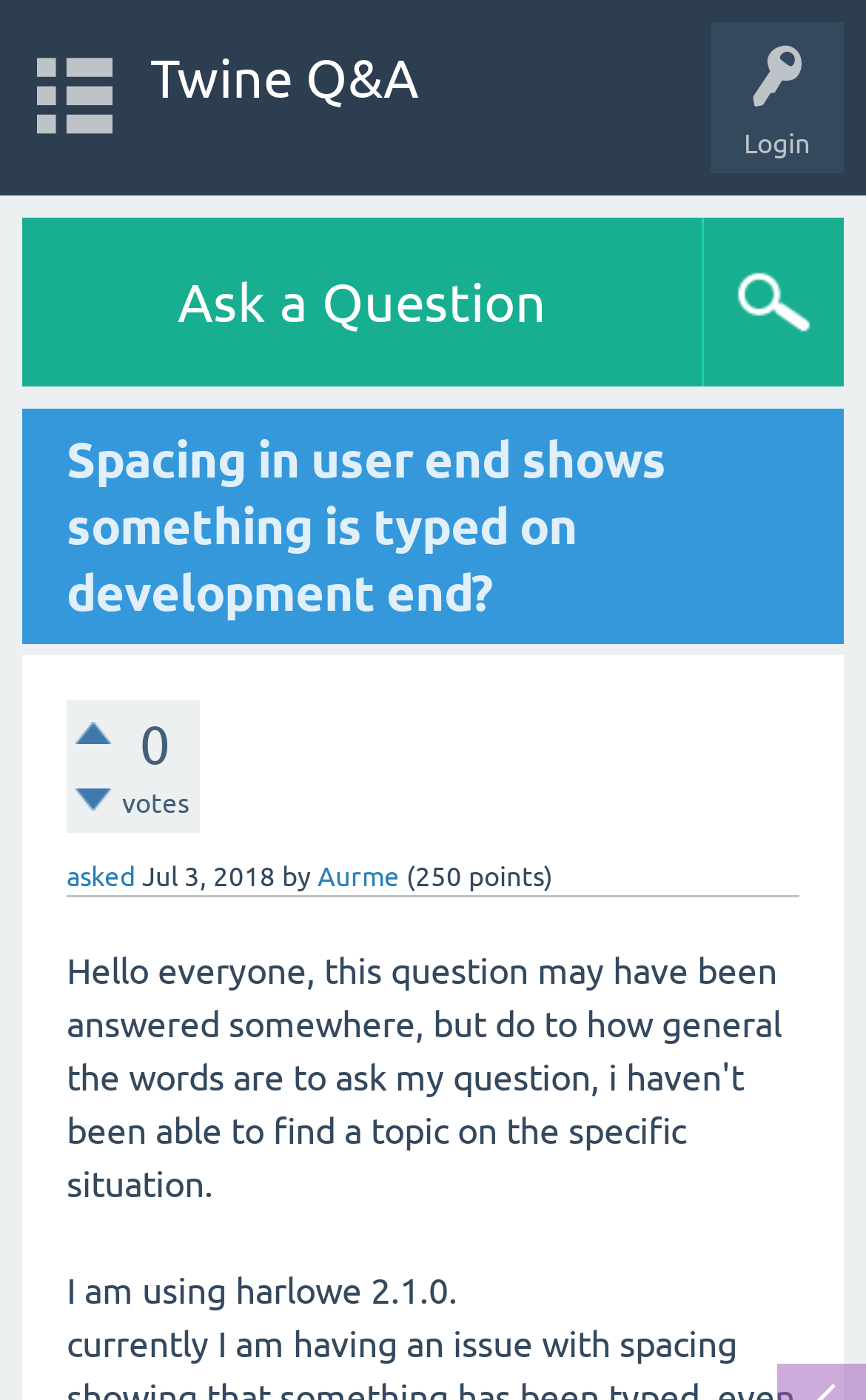Please use the details from the image to answer the following question comprehensively:
What is the username of the person who asked the question?

I found the username by looking at the text 'by' followed by a link with the text 'Aurme', which indicates that Aurme is the username of the person who asked the question.